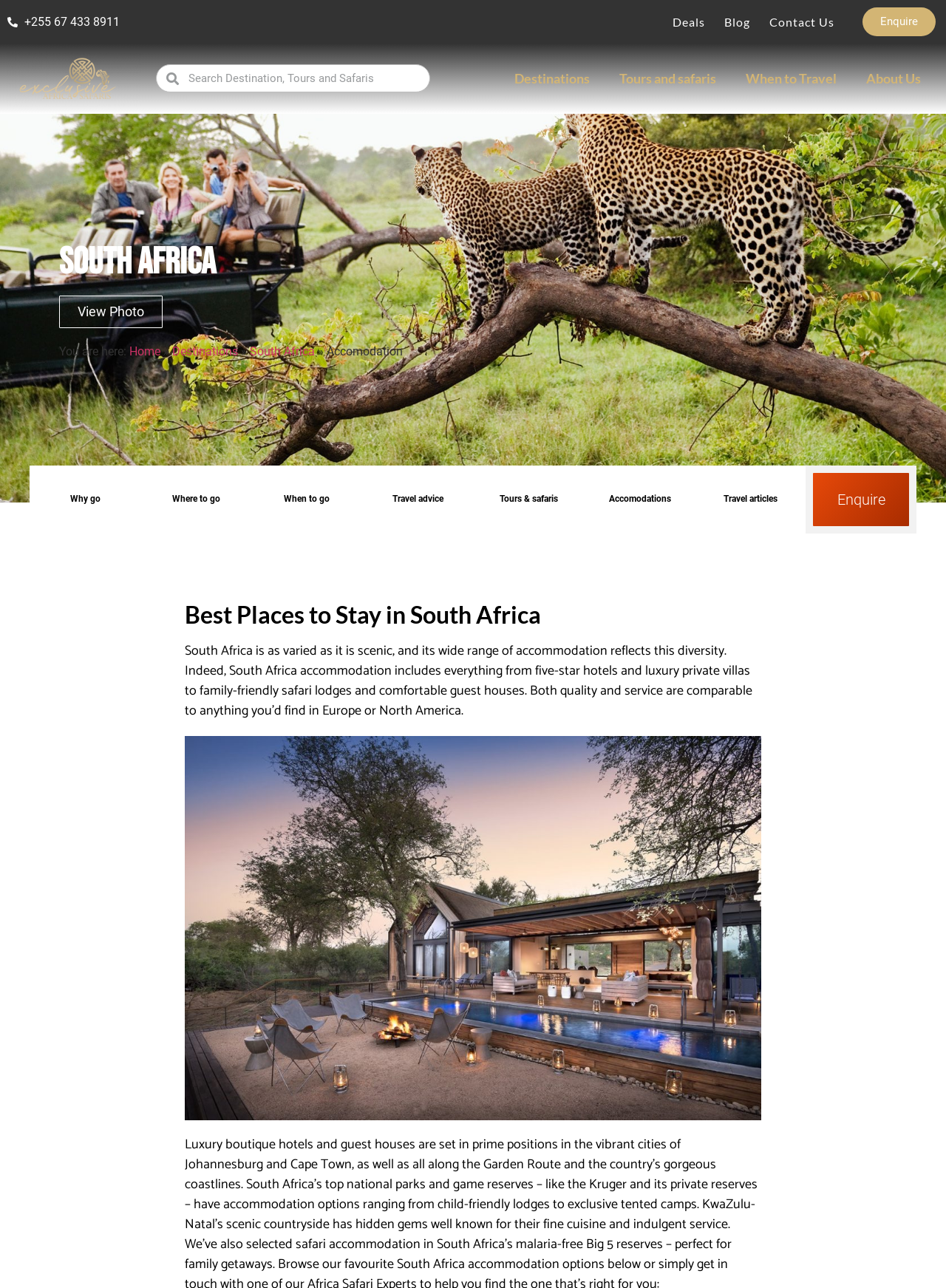Locate the bounding box of the user interface element based on this description: "View photo".

[0.062, 0.23, 0.172, 0.255]